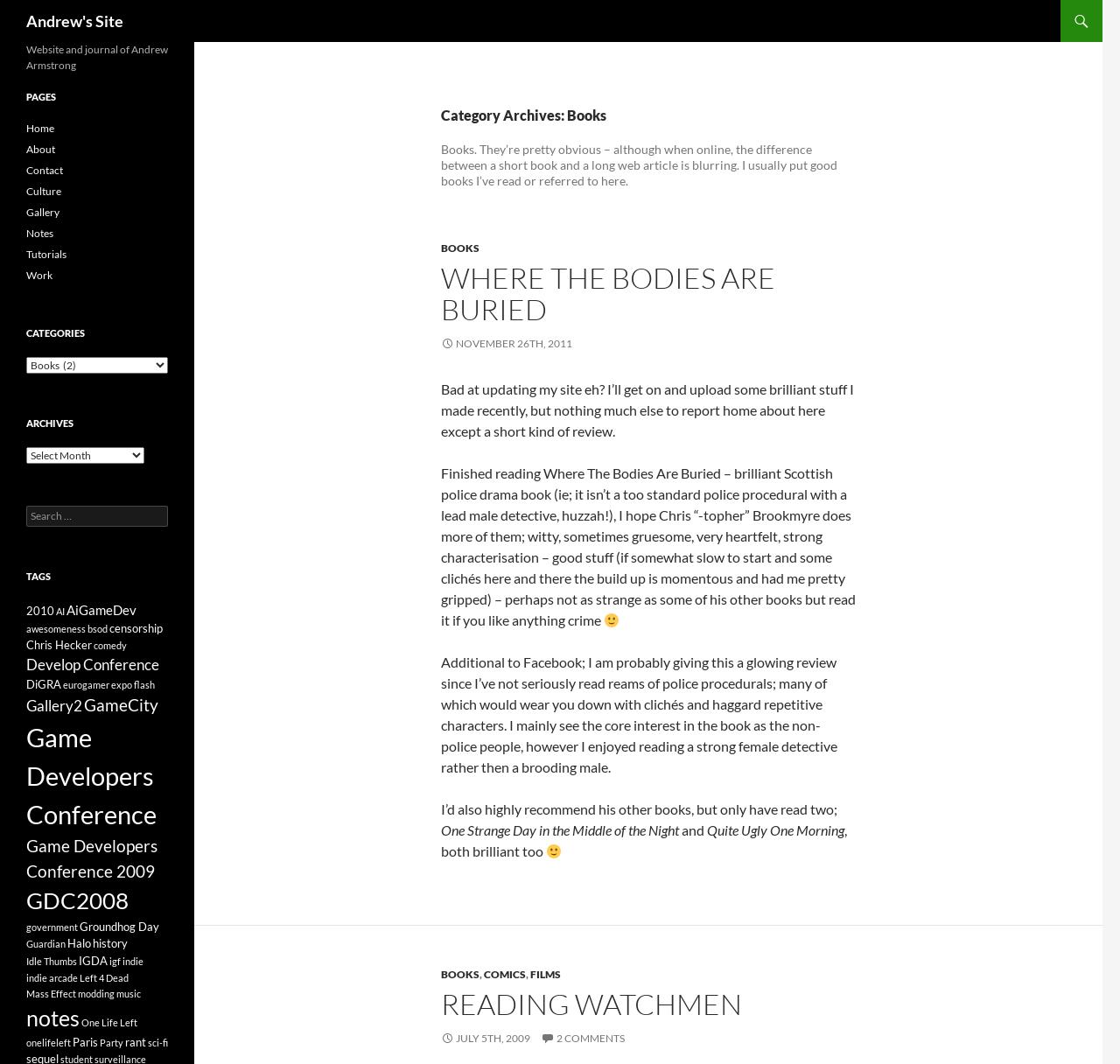Find the bounding box coordinates of the area that needs to be clicked in order to achieve the following instruction: "Go to the 'About' page". The coordinates should be specified as four float numbers between 0 and 1, i.e., [left, top, right, bottom].

[0.023, 0.134, 0.049, 0.146]